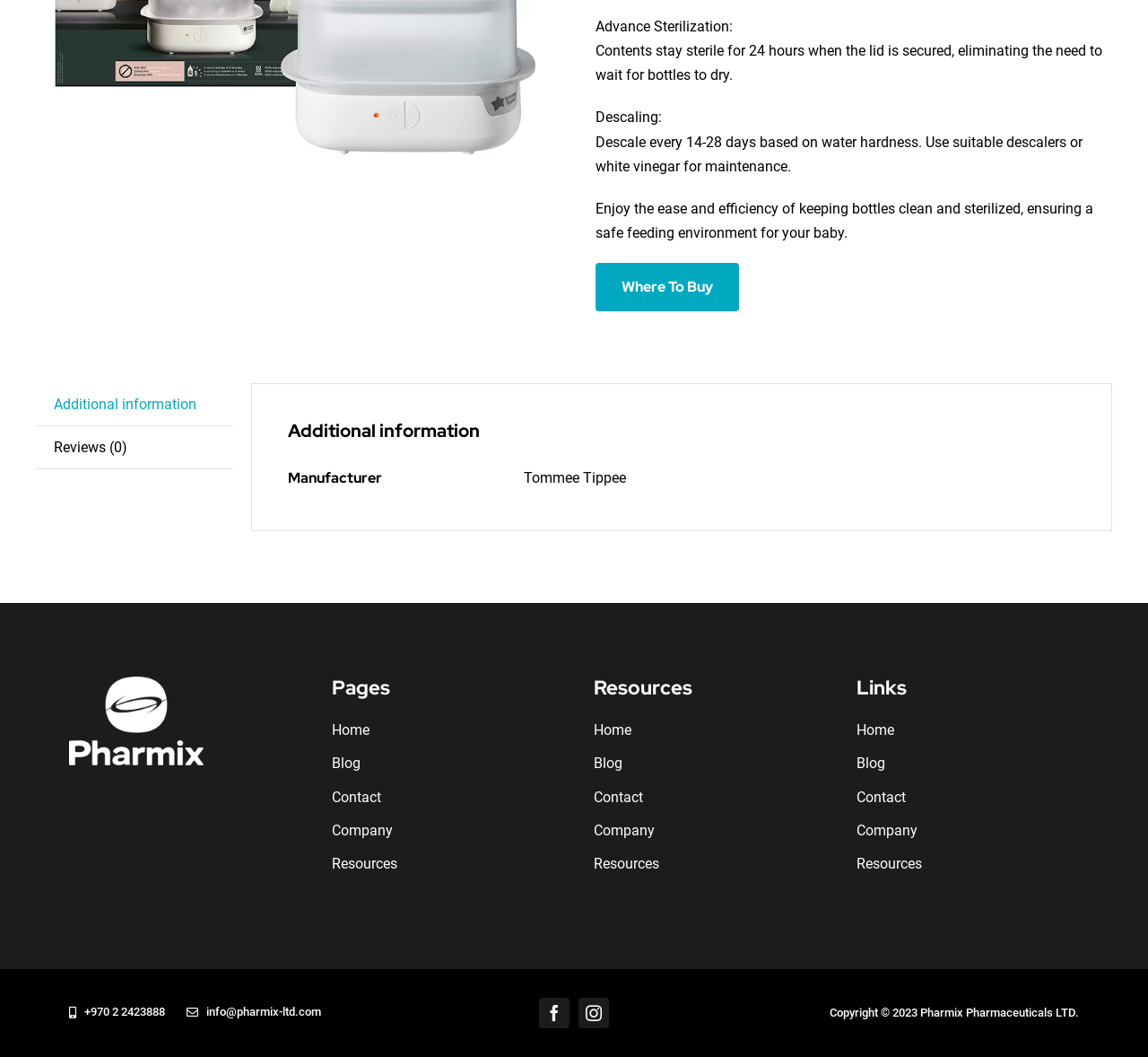Given the element description, predict the bounding box coordinates in the format (top-left x, top-left y, bottom-right x, bottom-right y), using floating point numbers between 0 and 1: Contact

[0.518, 0.742, 0.711, 0.767]